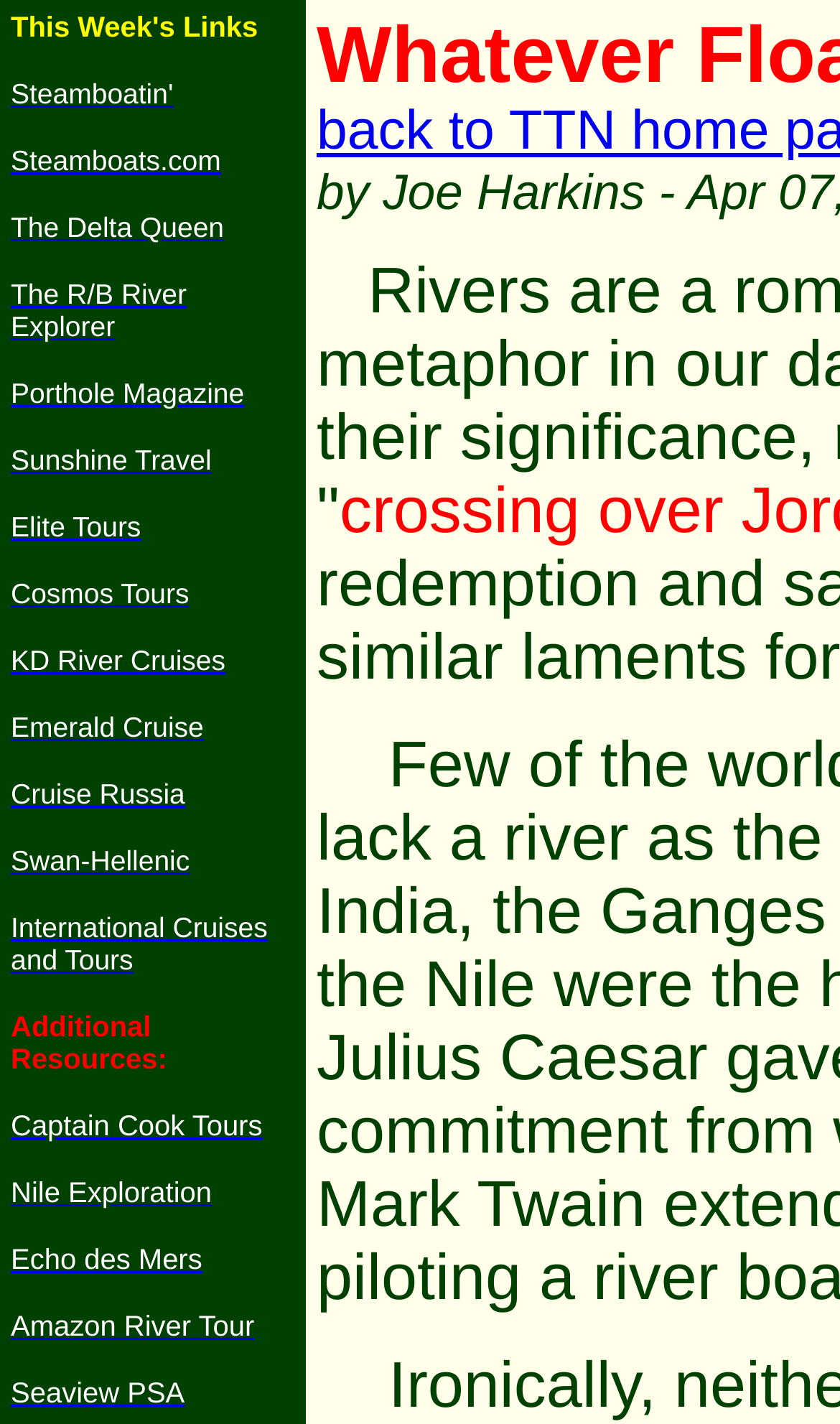Specify the bounding box coordinates of the area that needs to be clicked to achieve the following instruction: "Watch the Iron Man 3 TV spot".

None